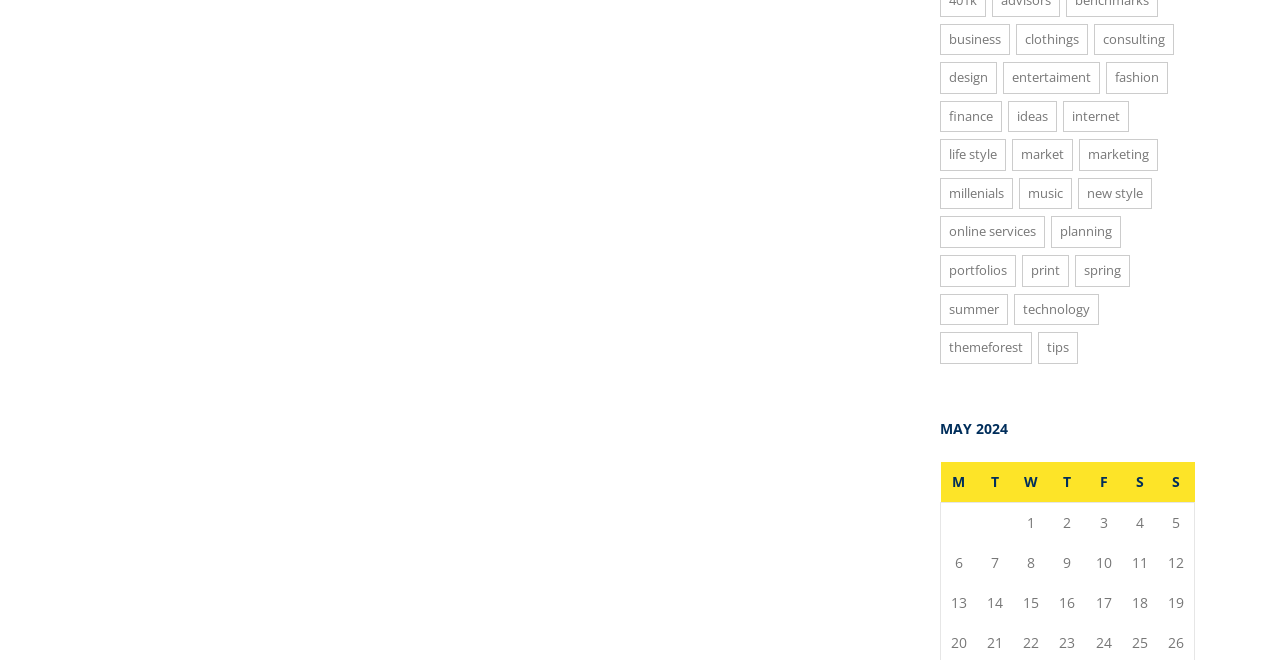How many categories are available on this webpage?
Please provide a detailed answer to the question.

I counted the number of links on the webpage, each representing a category, and found 19 categories in total.